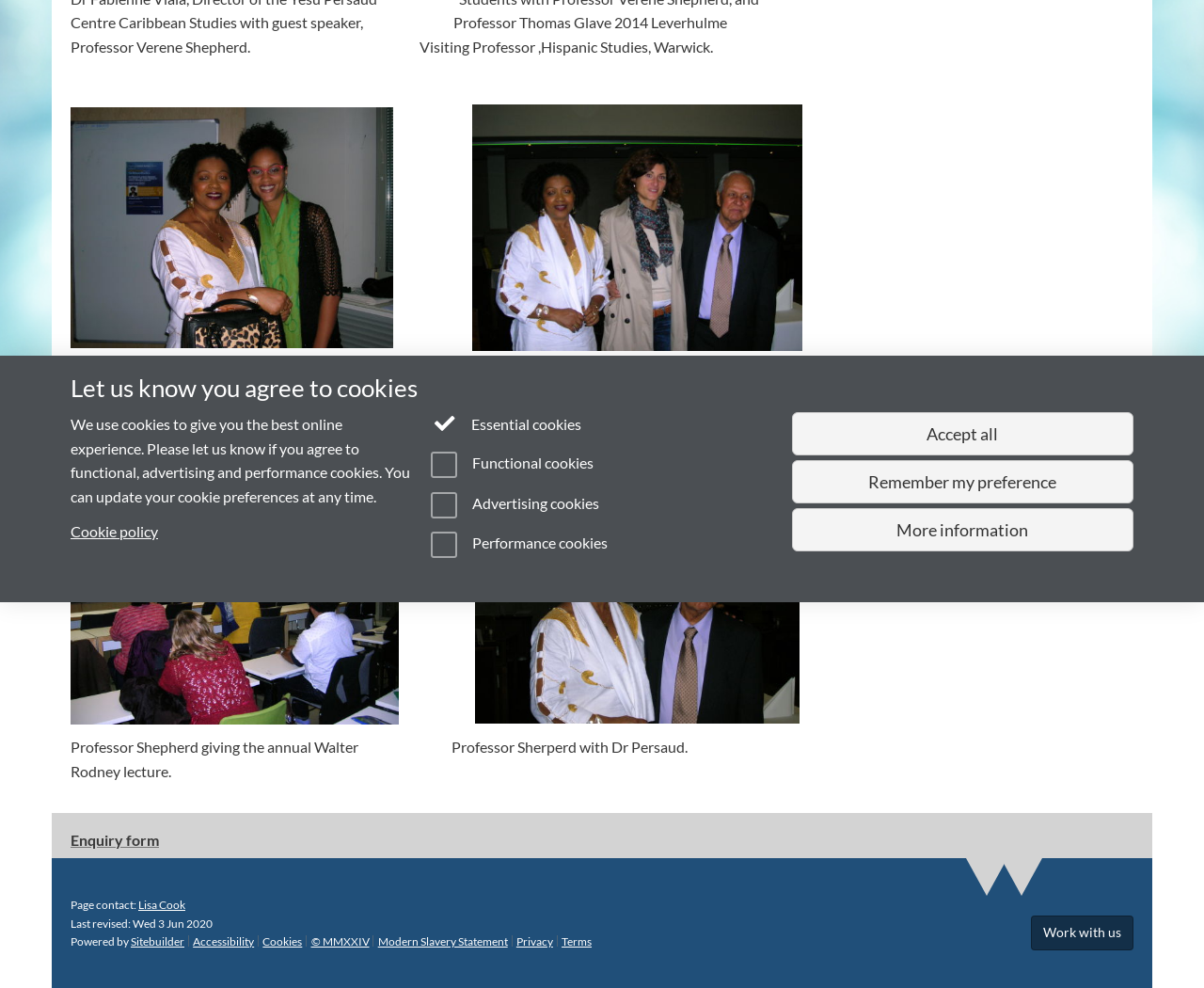Ascertain the bounding box coordinates for the UI element detailed here: "Enquiry form". The coordinates should be provided as [left, top, right, bottom] with each value being a float between 0 and 1.

[0.059, 0.841, 0.132, 0.859]